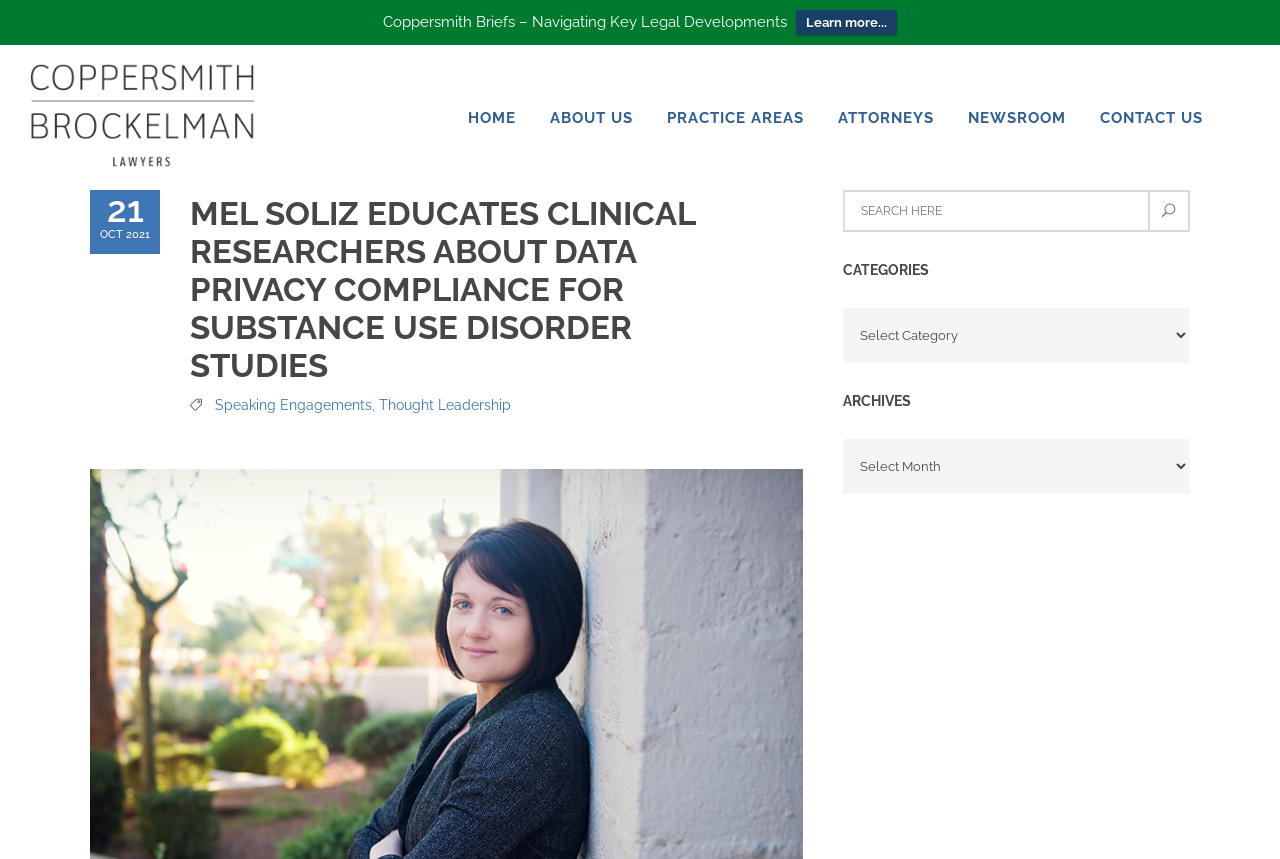Give the bounding box coordinates for this UI element: "Online Forms". The coordinates should be four float numbers between 0 and 1, arranged as [left, top, right, bottom].

None